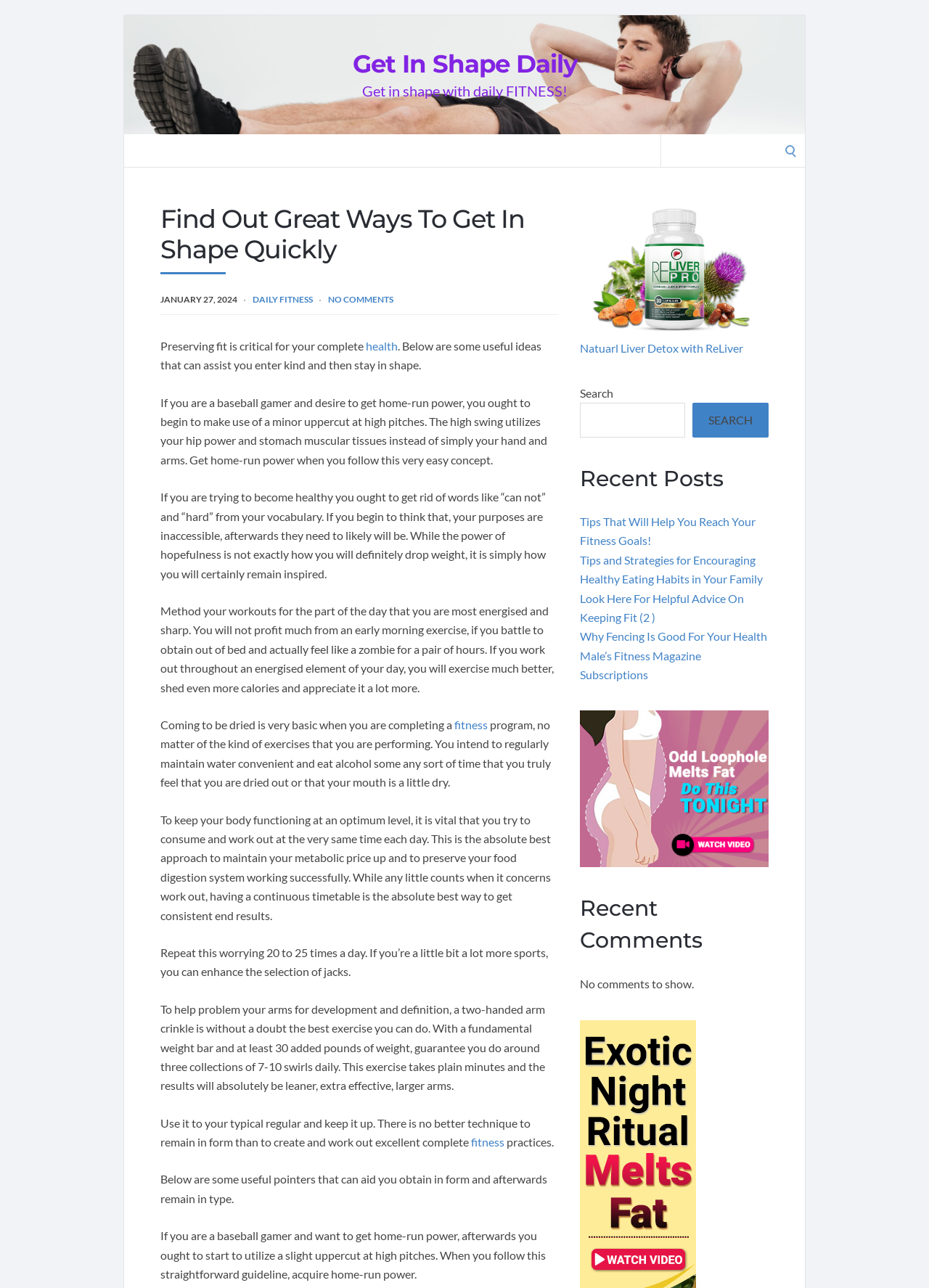What is the date of the latest article?
Please provide an in-depth and detailed response to the question.

The date of the latest article is mentioned at the top of the webpage, below the main heading, as JANUARY 27, 2024.